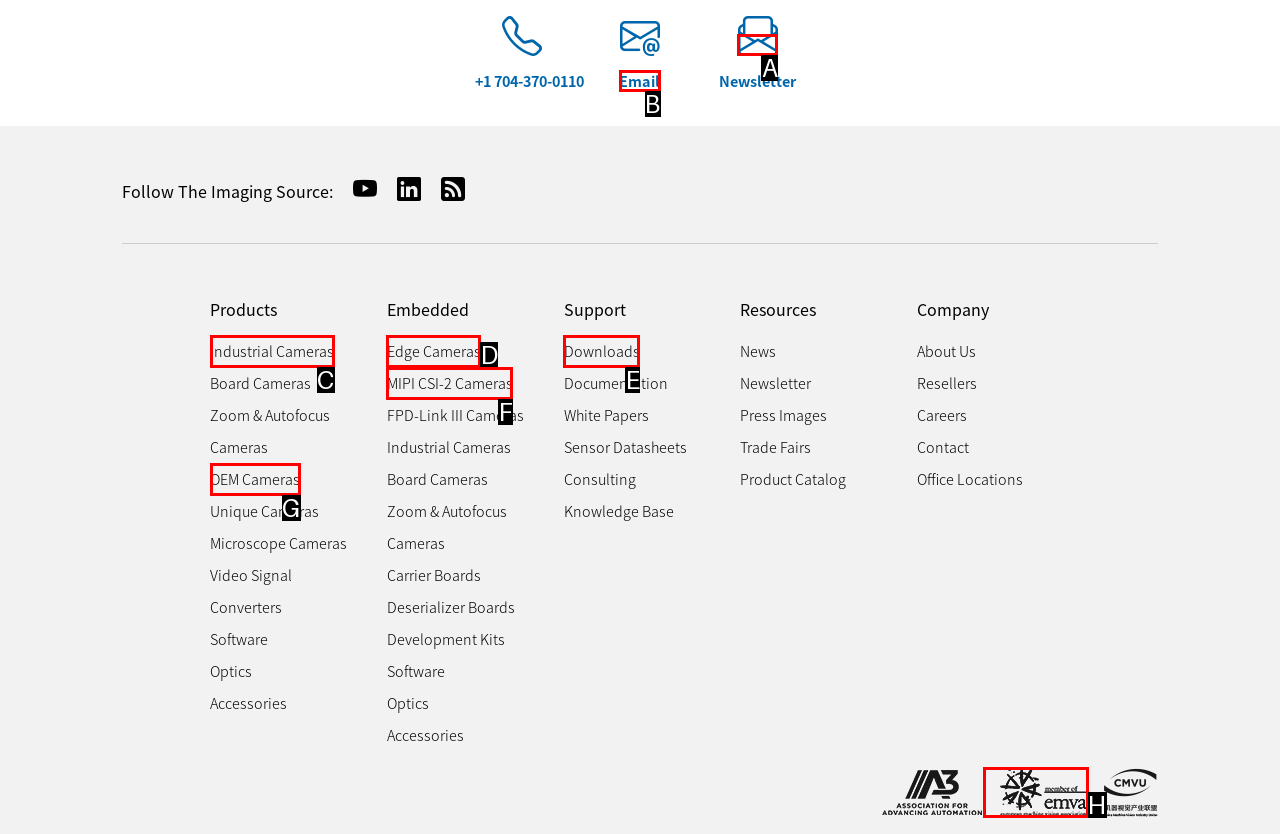From the choices provided, which HTML element best fits the description: Email? Answer with the appropriate letter.

B